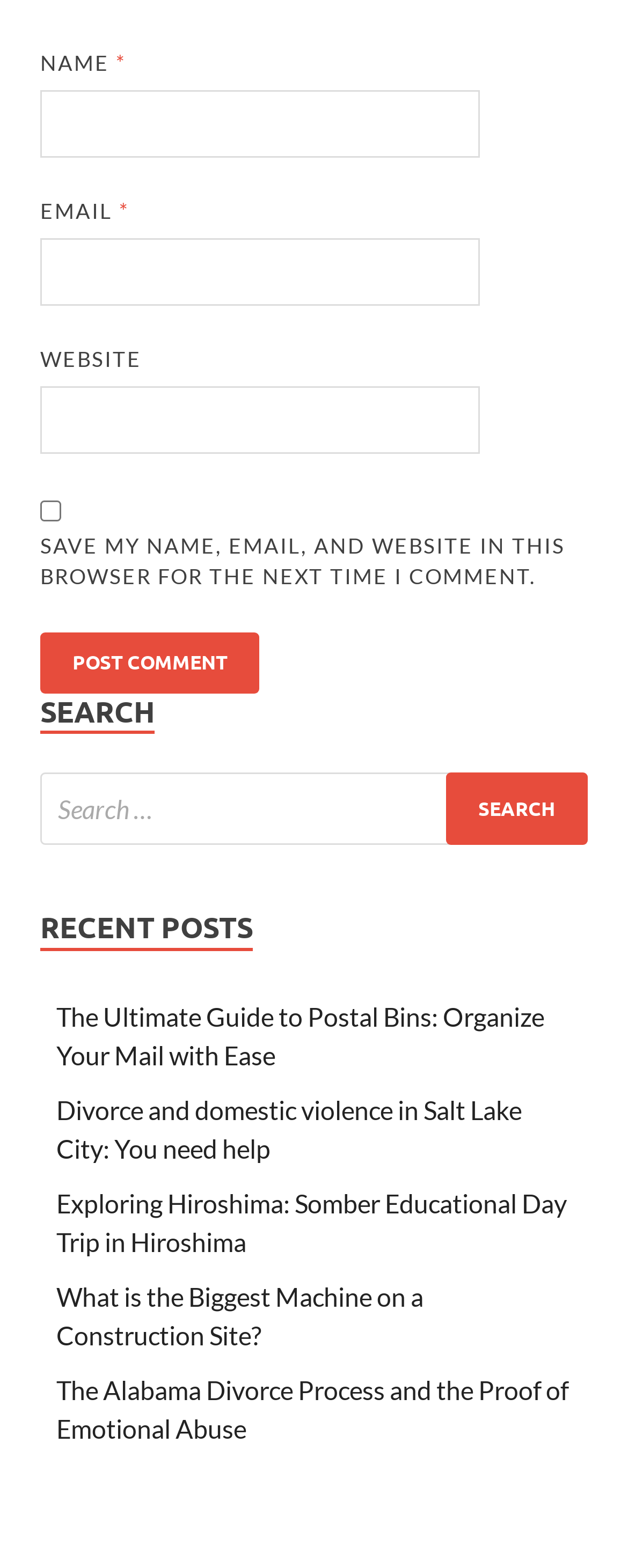Identify the bounding box coordinates of the clickable region required to complete the instruction: "Check the save my information checkbox". The coordinates should be given as four float numbers within the range of 0 and 1, i.e., [left, top, right, bottom].

[0.064, 0.319, 0.097, 0.332]